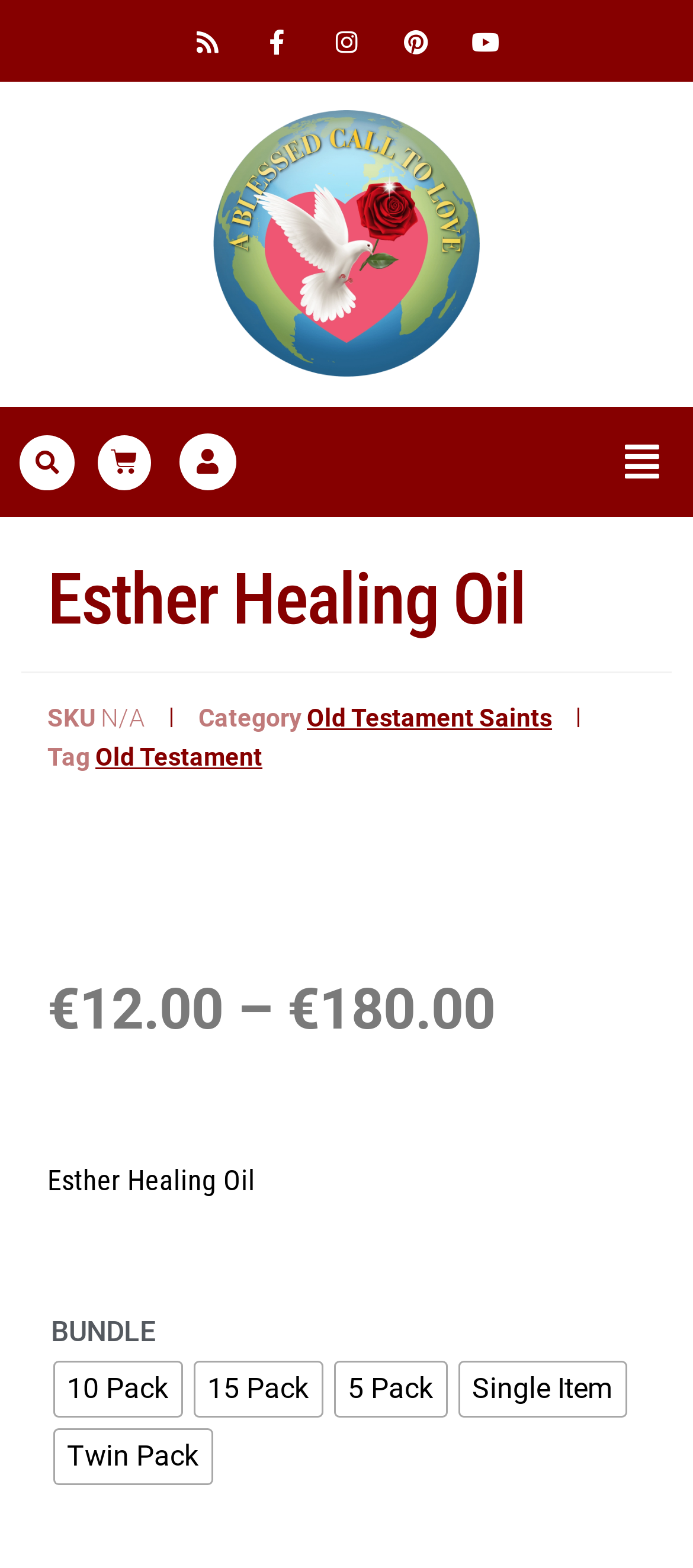Kindly provide the bounding box coordinates of the section you need to click on to fulfill the given instruction: "visit career page".

None